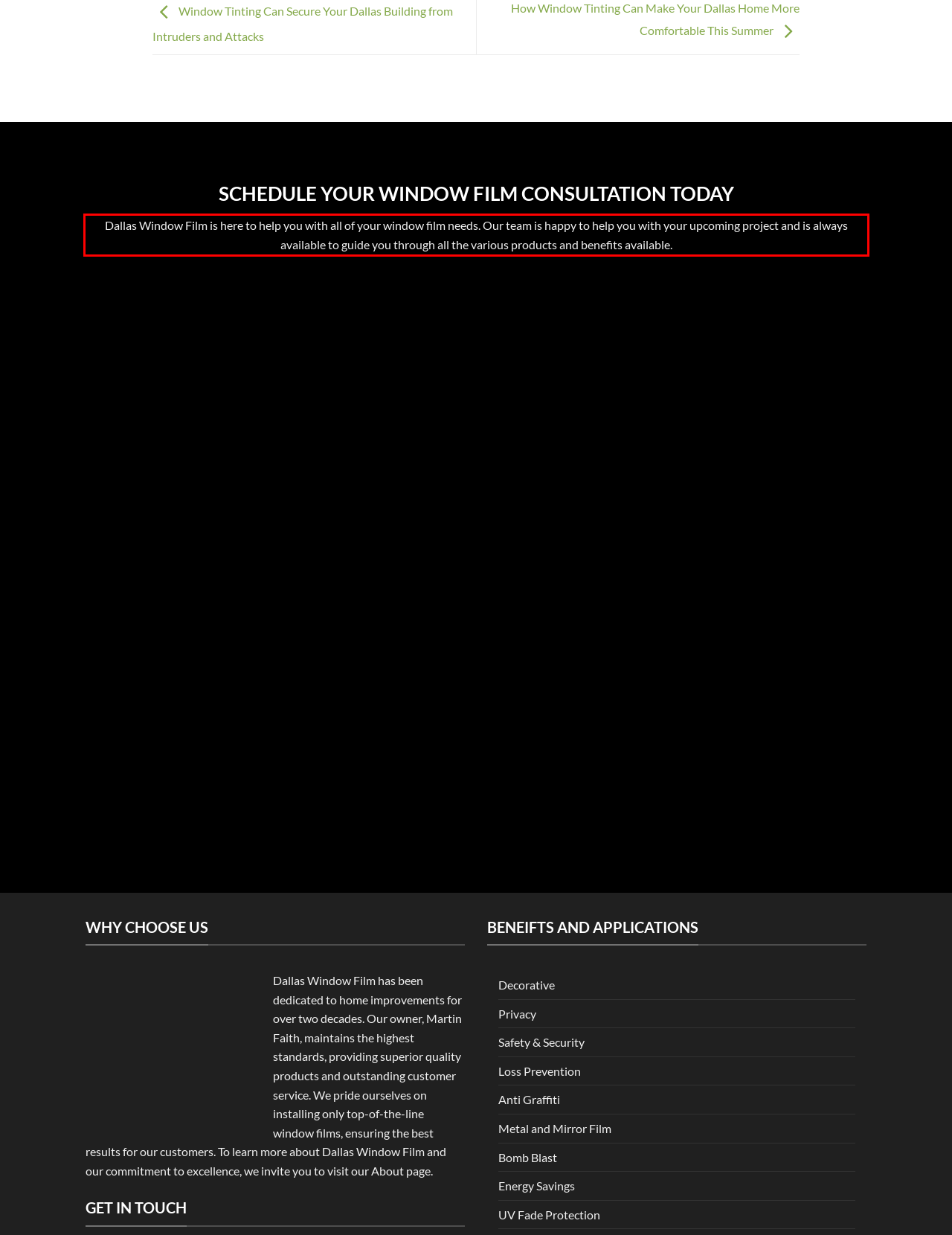Please look at the webpage screenshot and extract the text enclosed by the red bounding box.

Dallas Window Film is here to help you with all of your window film needs. Our team is happy to help you with your upcoming project and is always available to guide you through all the various products and benefits available.